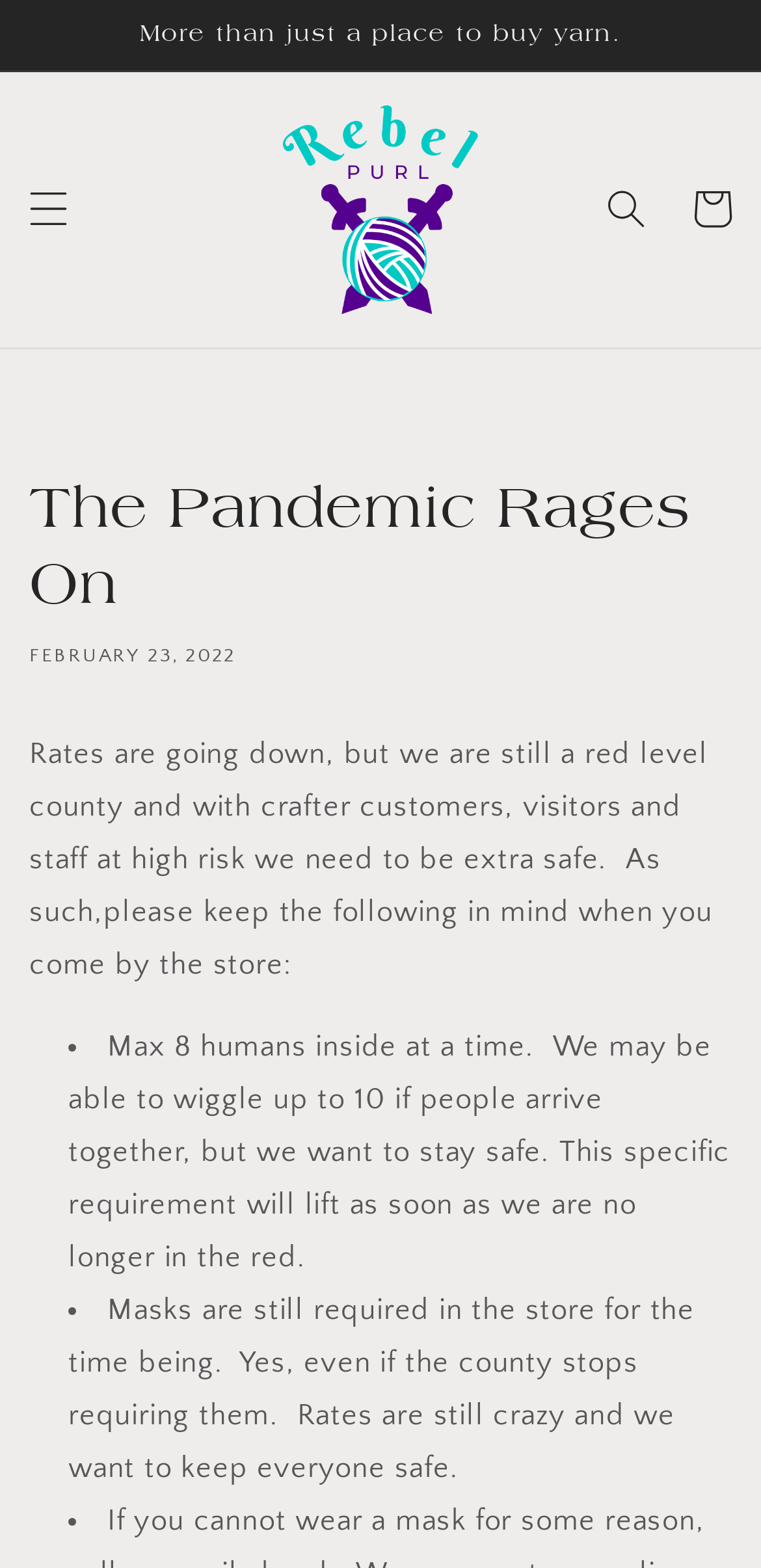How many humans are allowed inside the store at a time?
Answer the question with a thorough and detailed explanation.

I found this information by reading the static text that says 'Max 8 humans inside at a time.' This is one of the rules mentioned for visitors to the store.